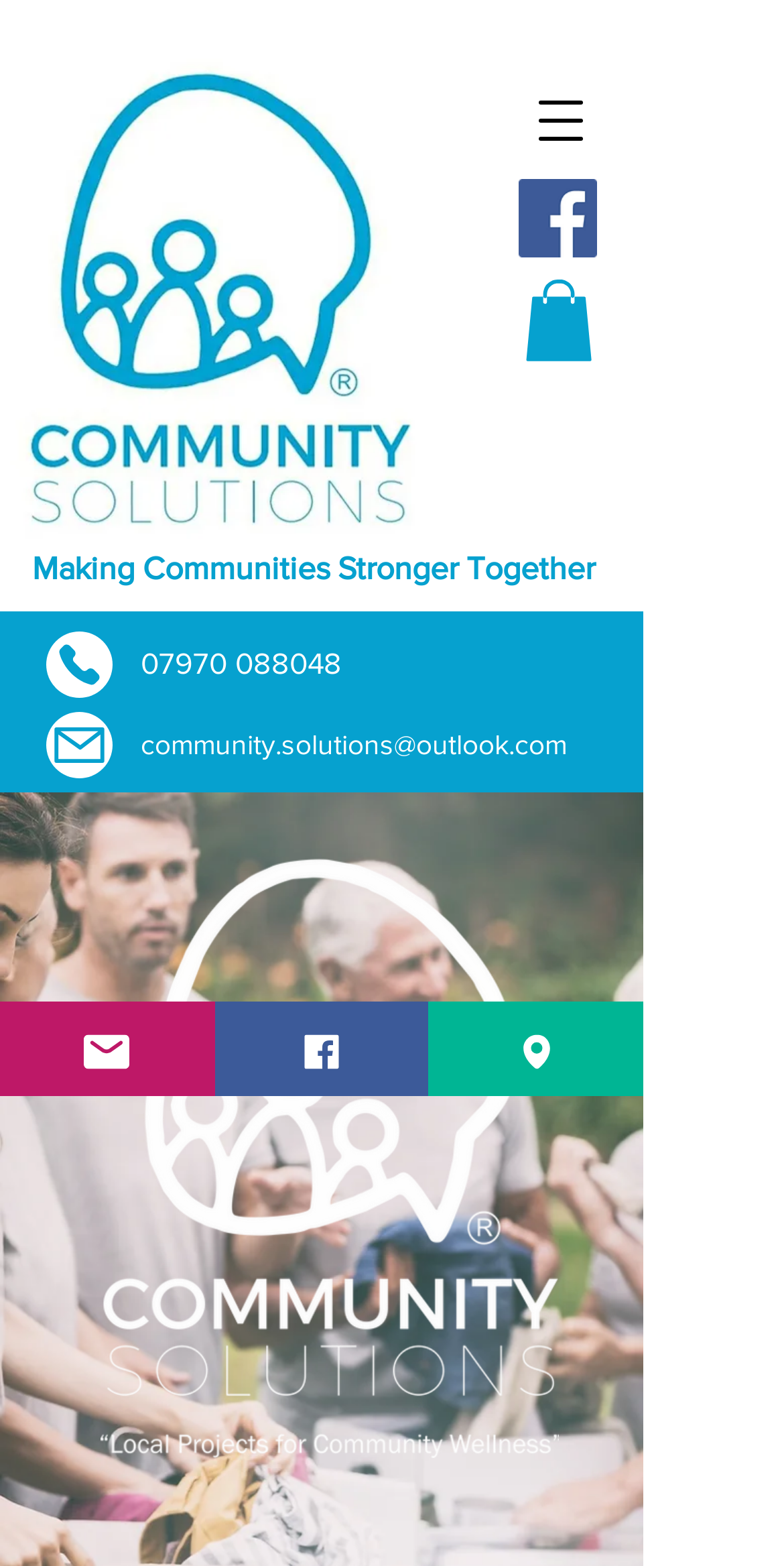Answer the question with a single word or phrase: 
What is the slogan of Community Solutions?

Making Communities Stronger Together